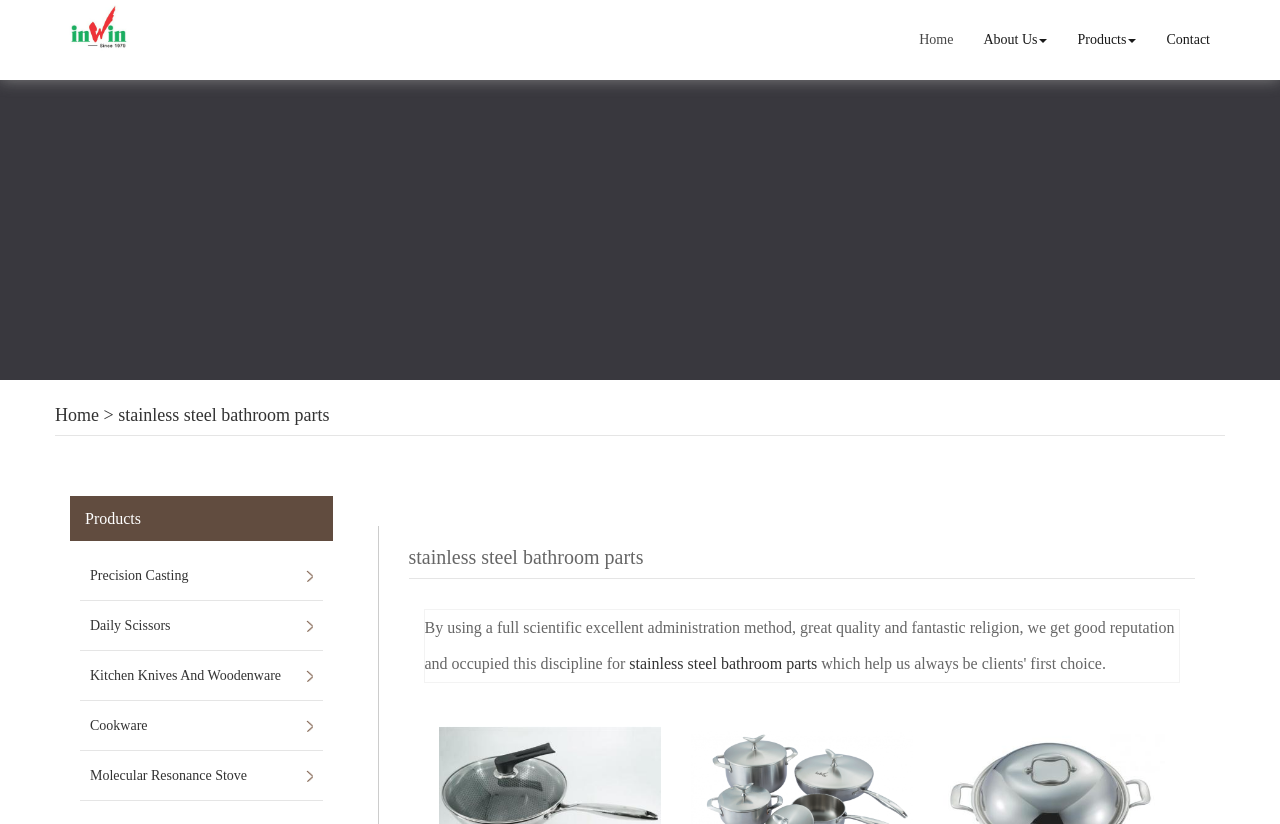Determine the bounding box for the HTML element described here: "Daily Scissors". The coordinates should be given as [left, top, right, bottom] with each number being a float between 0 and 1.

[0.07, 0.729, 0.244, 0.789]